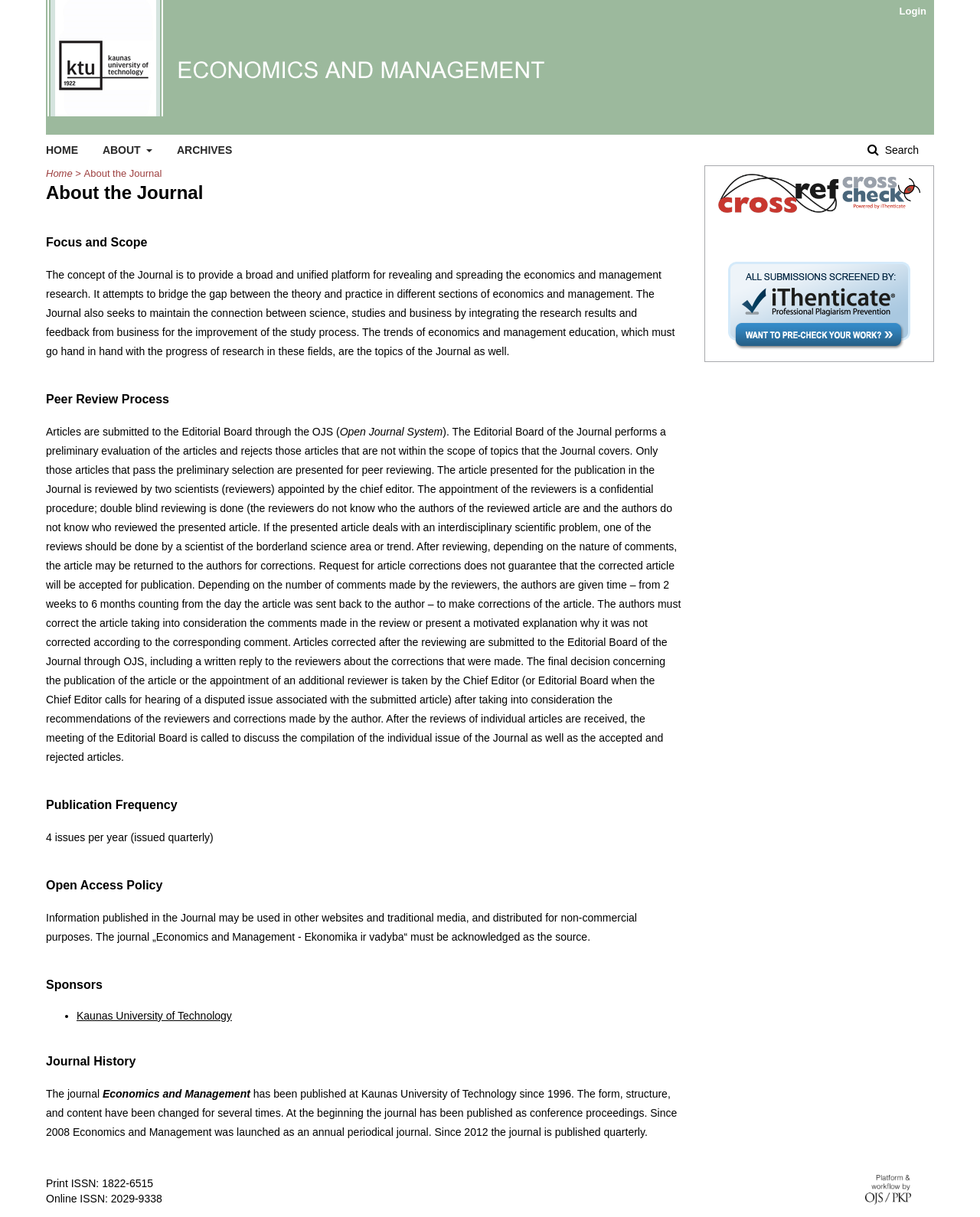Can you specify the bounding box coordinates of the area that needs to be clicked to fulfill the following instruction: "Click on the 'HOME' link"?

[0.047, 0.111, 0.08, 0.136]